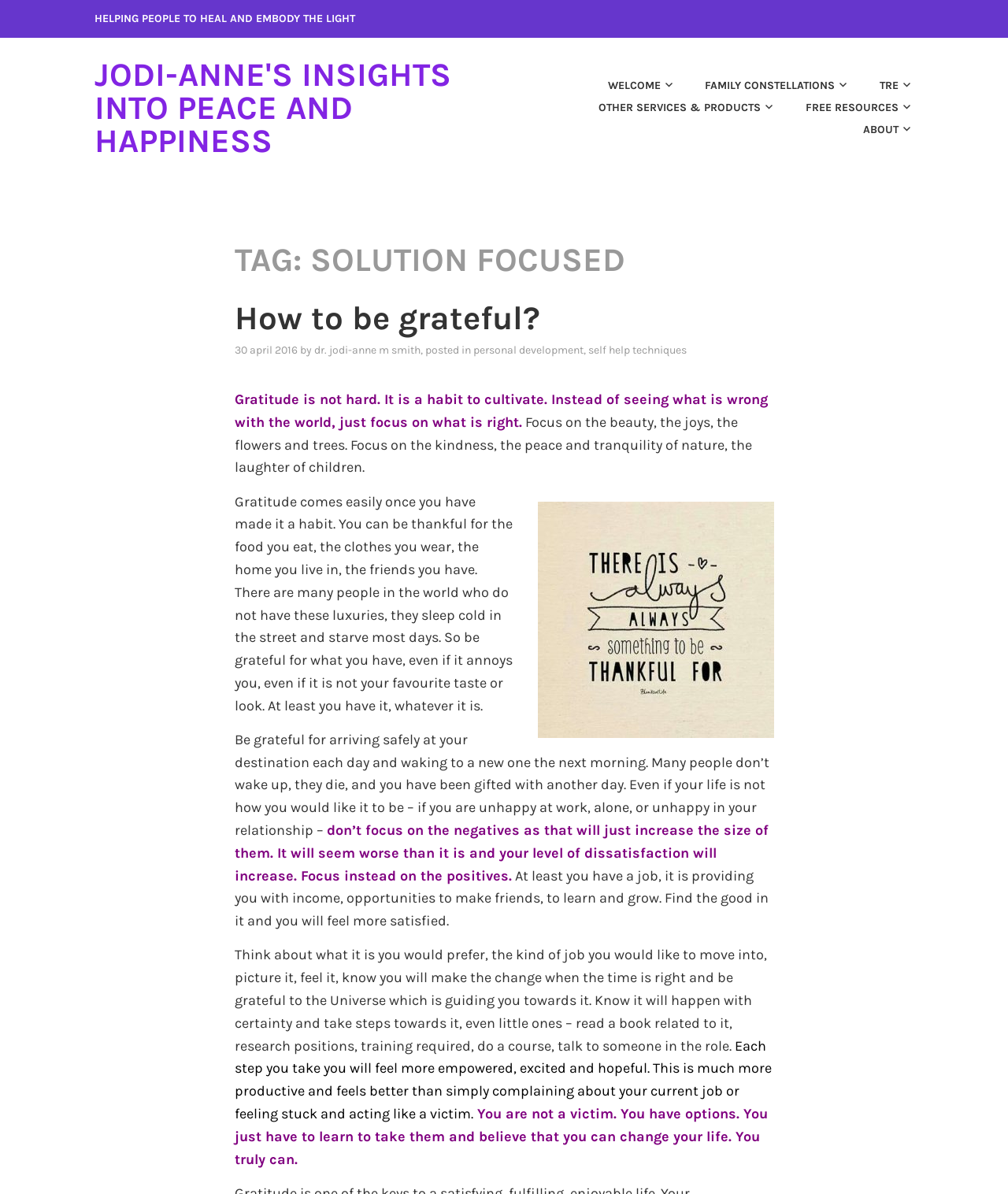What is the purpose of the image on this webpage?
Answer the question with a thorough and detailed explanation.

The image on this webpage is likely used to illustrate the concept of gratitude, which is the main topic of the webpage. The image is placed below a paragraph discussing the importance of focusing on the beauty and joys in life, suggesting that it is meant to visually represent this idea.